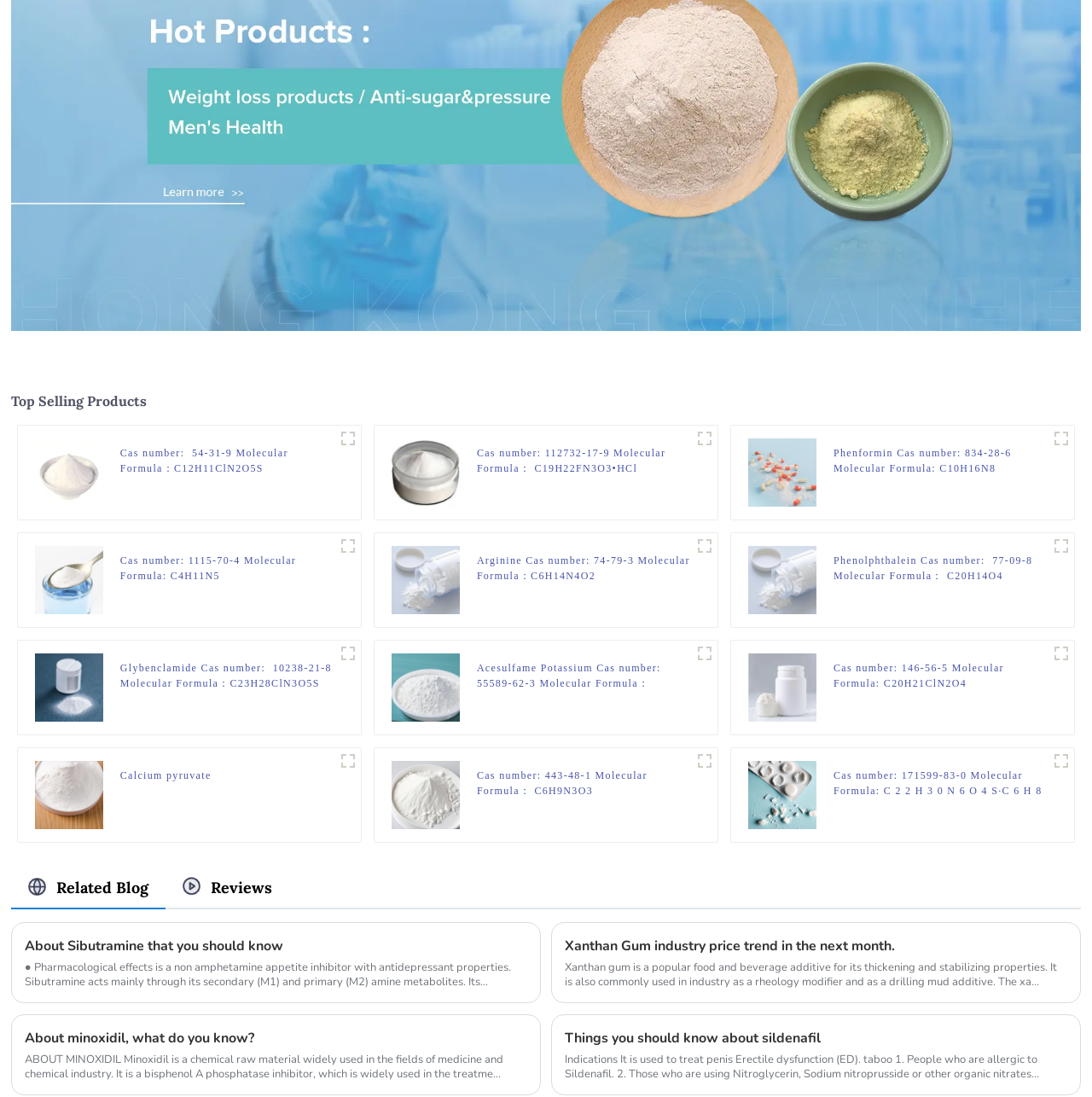Locate the UI element that matches the description title="C15H24N2O2 (7)" in the webpage screenshot. Return the bounding box coordinates in the format (top-left x, top-left y, bottom-right x, bottom-right y), with values ranging from 0 to 1.

[0.634, 0.682, 0.657, 0.705]